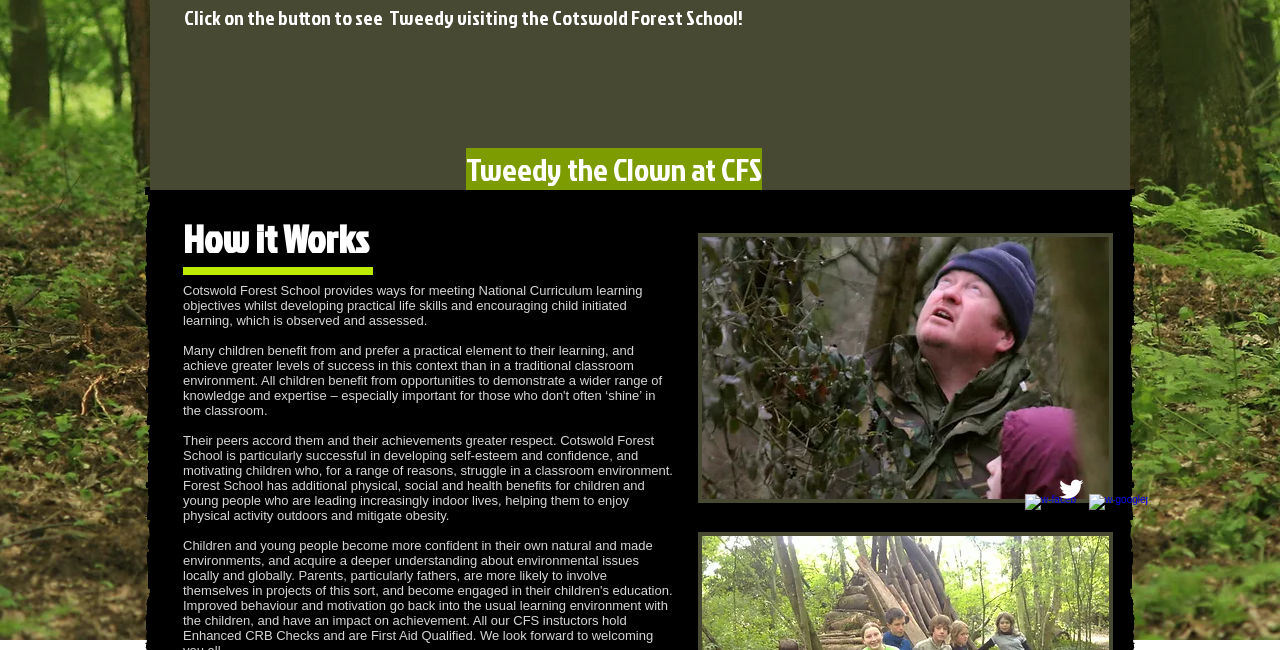Given the element description: "Tweedy the Clown at CFS", predict the bounding box coordinates of this UI element. The coordinates must be four float numbers between 0 and 1, given as [left, top, right, bottom].

[0.364, 0.228, 0.595, 0.293]